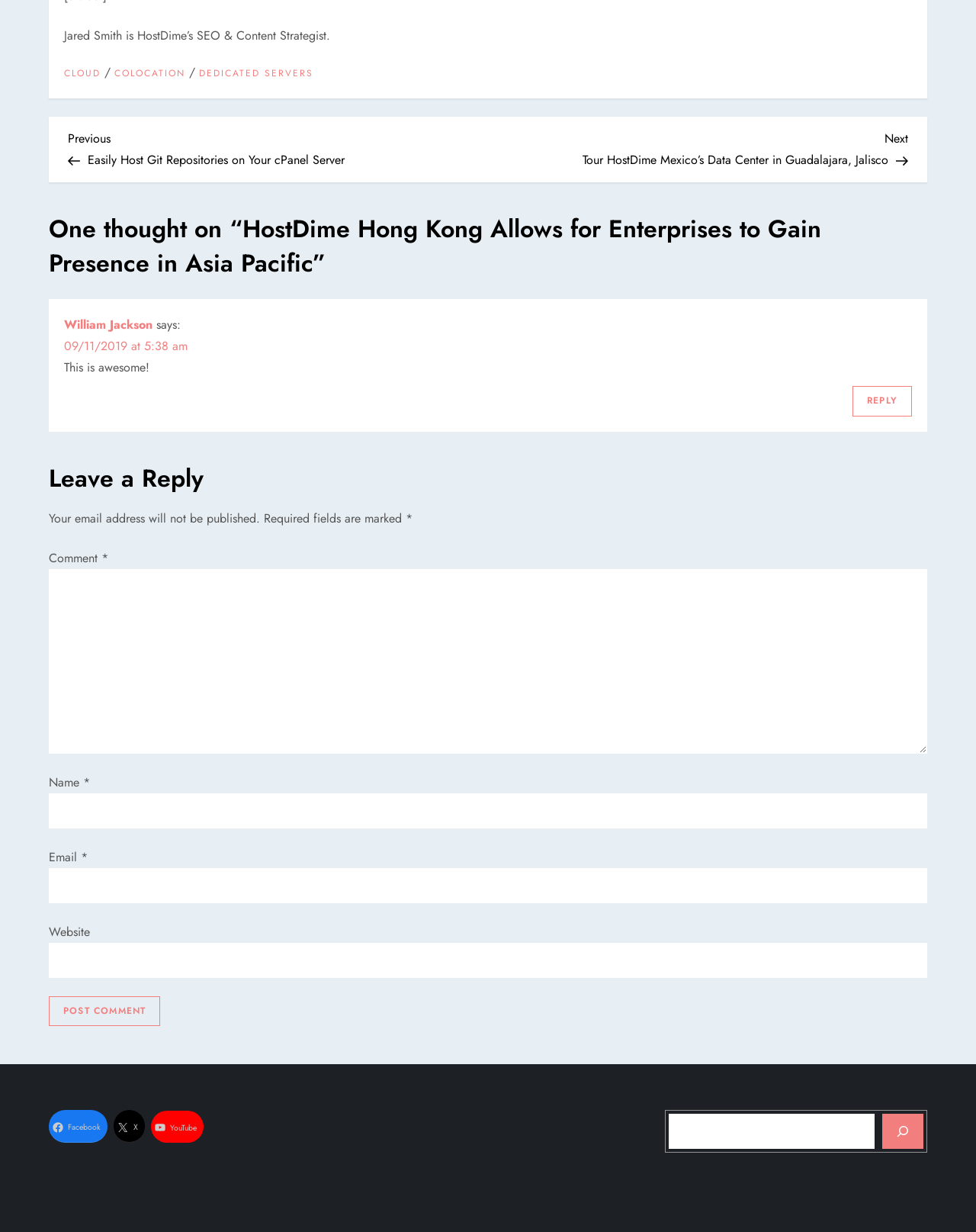Please identify the bounding box coordinates of the clickable area that will allow you to execute the instruction: "Type a comment in the 'Comment' field".

[0.05, 0.462, 0.95, 0.612]